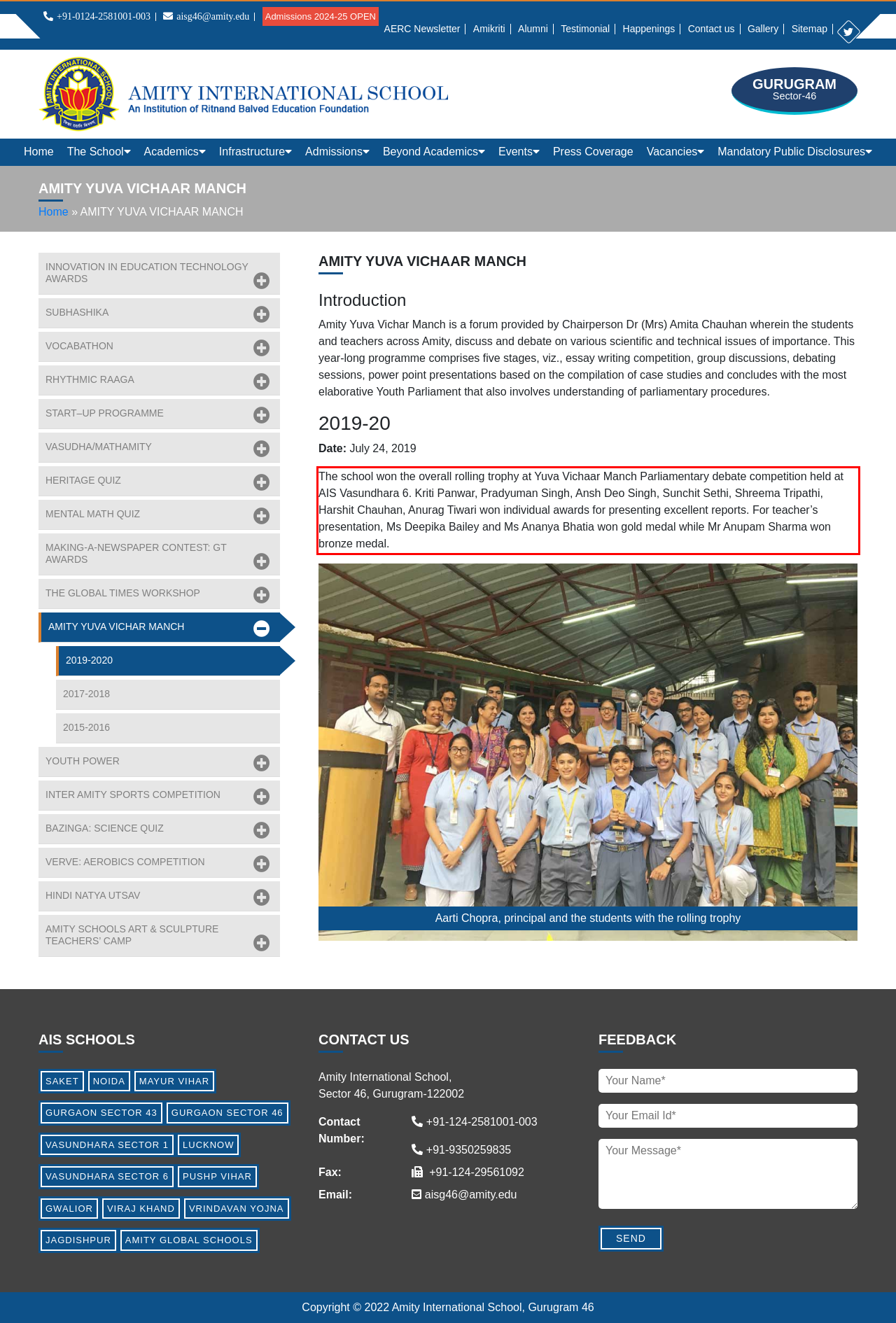Locate the red bounding box in the provided webpage screenshot and use OCR to determine the text content inside it.

The school won the overall rolling trophy at Yuva Vichaar Manch Parliamentary debate competition held at AIS Vasundhara 6. Kriti Panwar, Pradyuman Singh, Ansh Deo Singh, Sunchit Sethi, Shreema Tripathi, Harshit Chauhan, Anurag Tiwari won individual awards for presenting excellent reports. For teacher’s presentation, Ms Deepika Bailey and Ms Ananya Bhatia won gold medal while Mr Anupam Sharma won bronze medal.